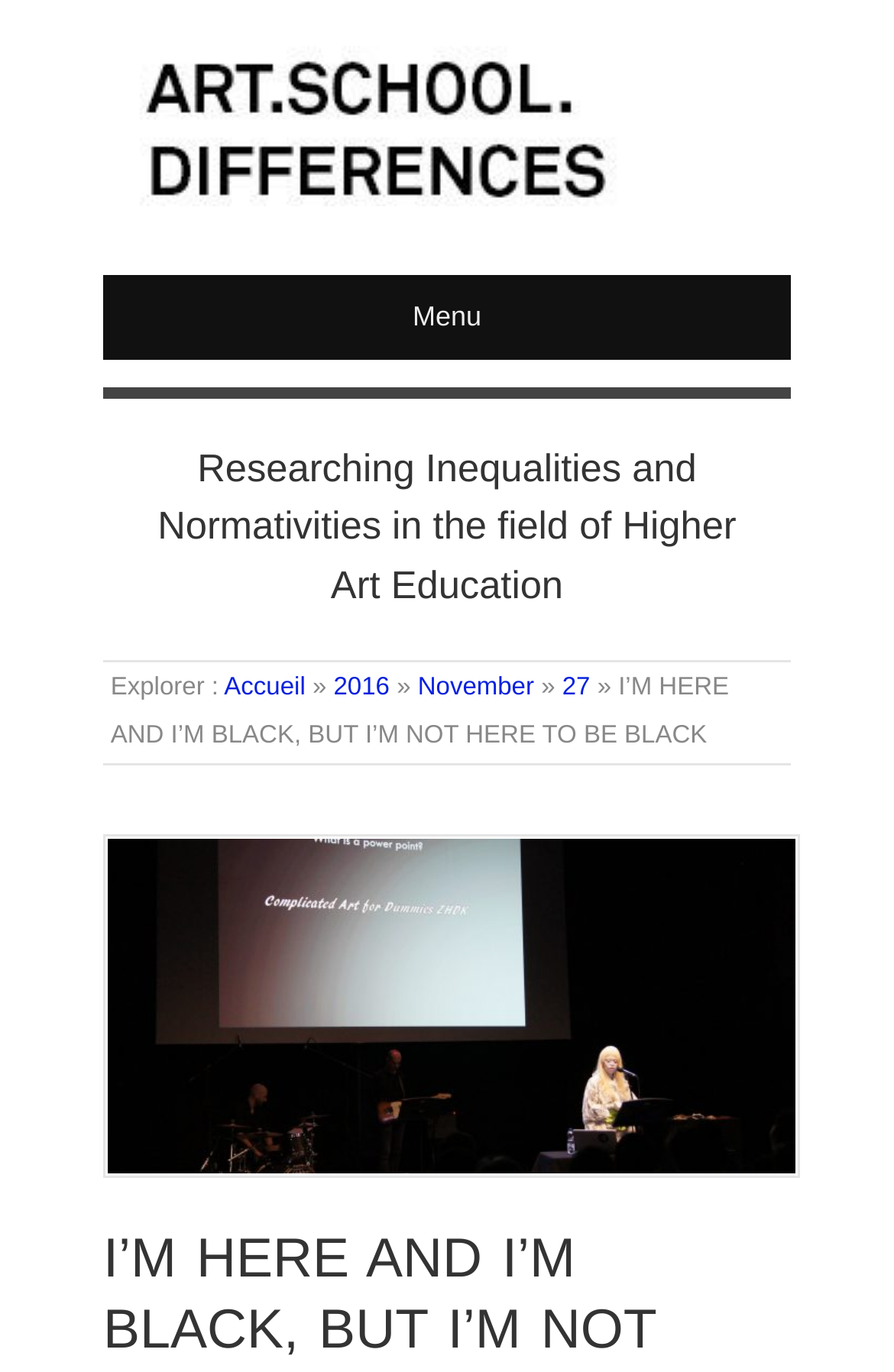What is the purpose of the 'Menu' button?
Please answer using one word or phrase, based on the screenshot.

To navigate the website